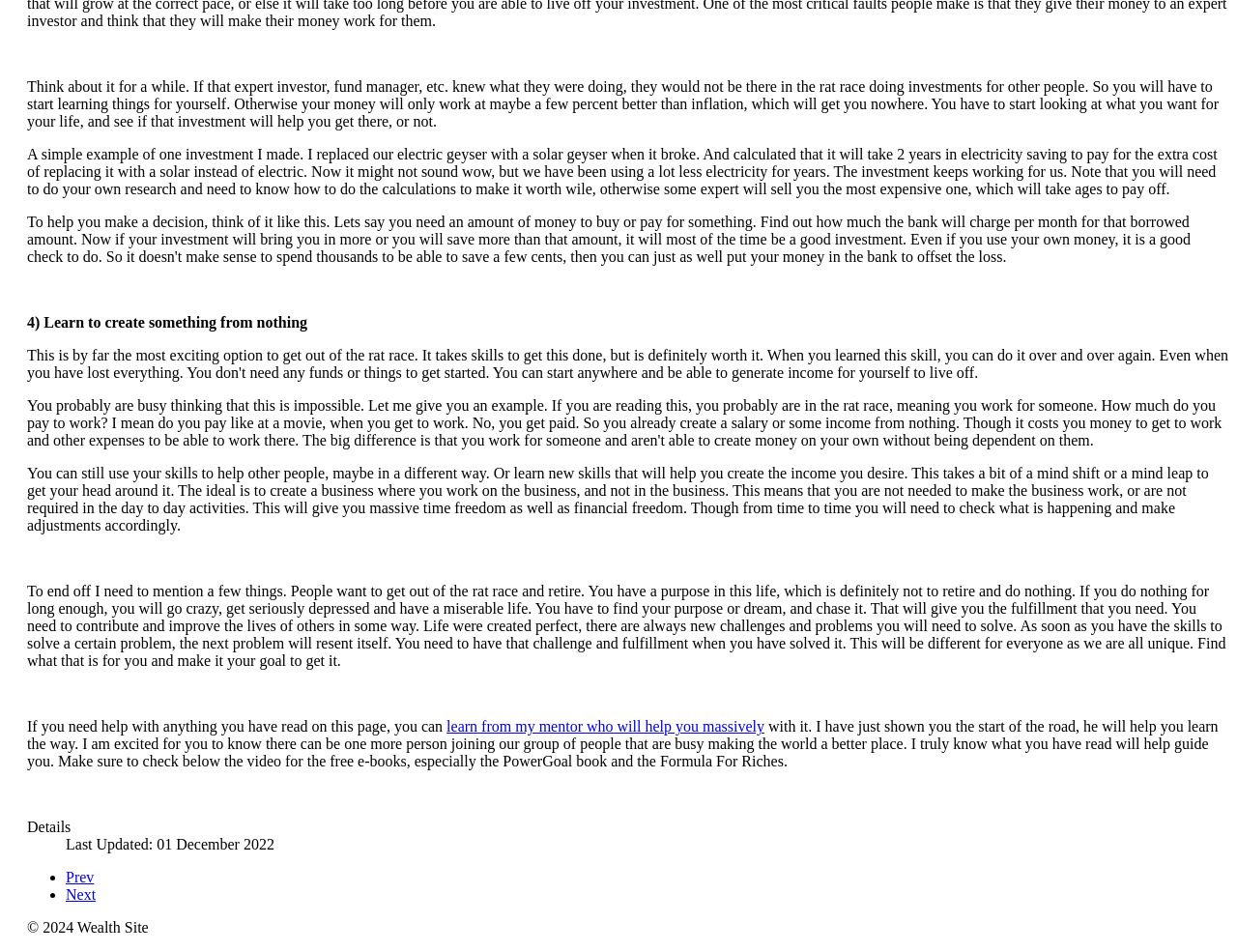What is the main topic of this webpage?
Give a detailed explanation using the information visible in the image.

Based on the content of the webpage, it appears to be discussing financial freedom and how to achieve it. The text talks about investing, creating something from nothing, and finding one's purpose in life.